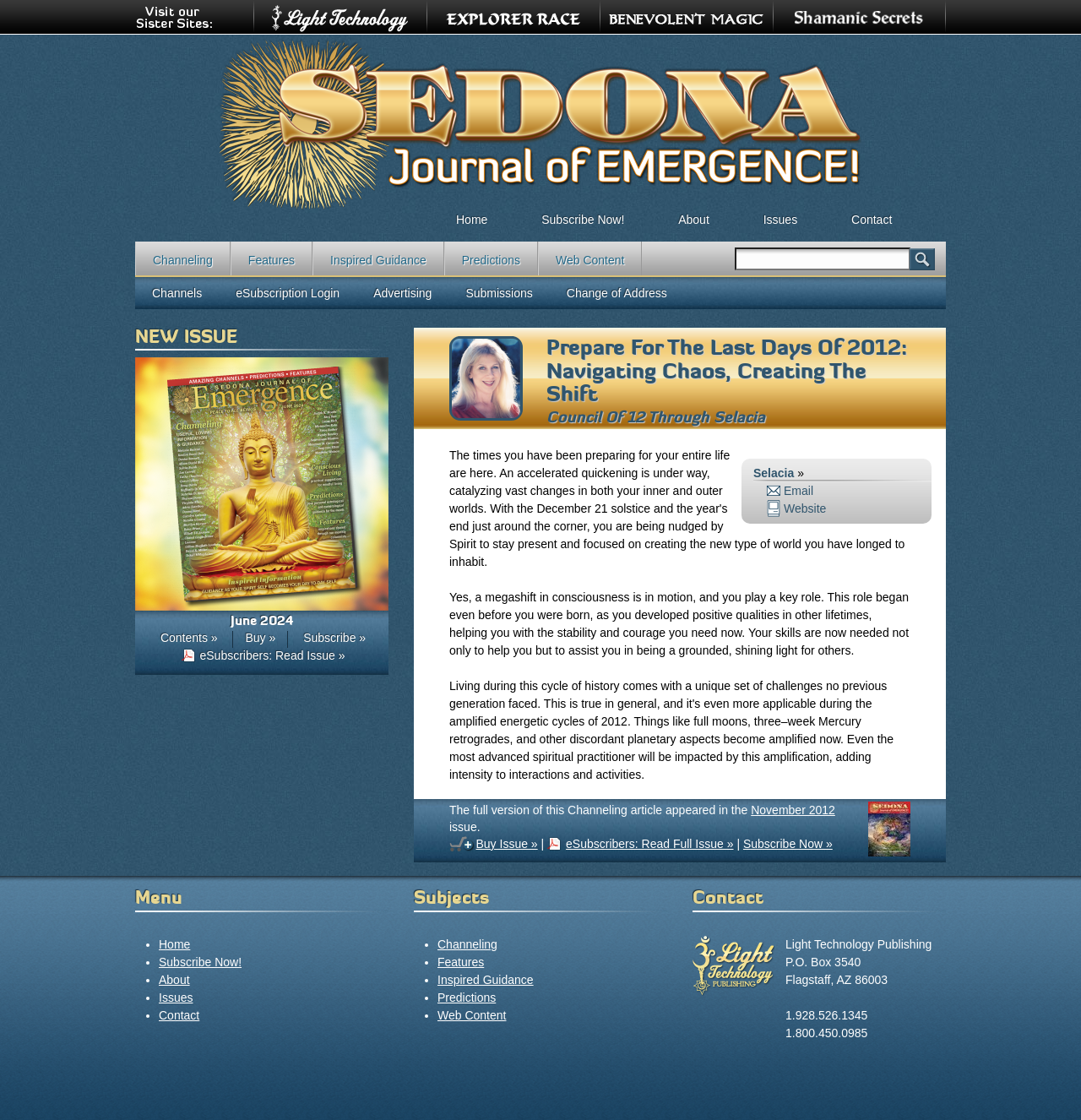Respond with a single word or phrase for the following question: 
What is the topic of the channeling article?

The Last Days of 2012